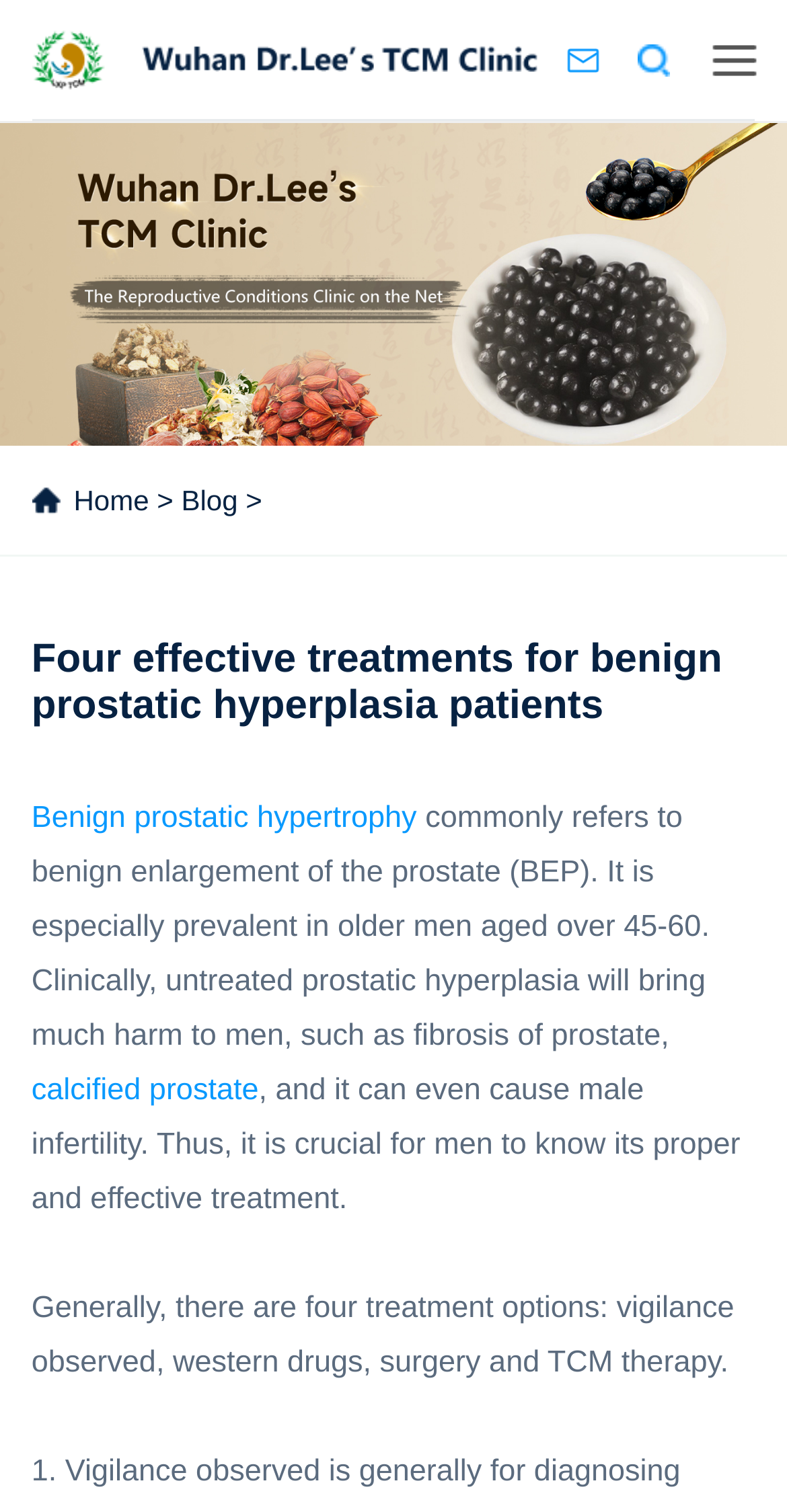Provide a comprehensive description of the webpage.

The webpage appears to be a blog article discussing benign prostatic hyperplasia (BPH) and its treatment options. At the top of the page, there are several links, including "Home" and "Blog", which are positioned side by side, with "Home" on the left and "Blog" on the right. Below these links, there is a heading that reads "Four effective treatments for benign prostatic hyperplasia patients".

The main content of the article starts below the heading, with a link to "Benign prostatic hypertrophy" followed by a paragraph of text that explains what BPH is and its prevalence in older men. This text is positioned on the left side of the page and spans about two-thirds of the page width.

Below this paragraph, there is a link to "calcified prostate", which is positioned on the left side of the page, followed by another paragraph of text that discusses the consequences of untreated BPH, including male infertility. This text is also positioned on the left side of the page and spans about two-thirds of the page width.

Further down the page, there is a brief paragraph that introduces the four treatment options for BPH, which are vigilance observed, western drugs, surgery, and TCM therapy. This text is positioned on the left side of the page and spans about two-thirds of the page width.

On the top right side of the page, there are three elements: a link to "Contact us", a button labeled "Search", and an empty link. These elements are positioned in a horizontal row, with the "Contact us" link on the left, the "Search" button in the middle, and the empty link on the right.